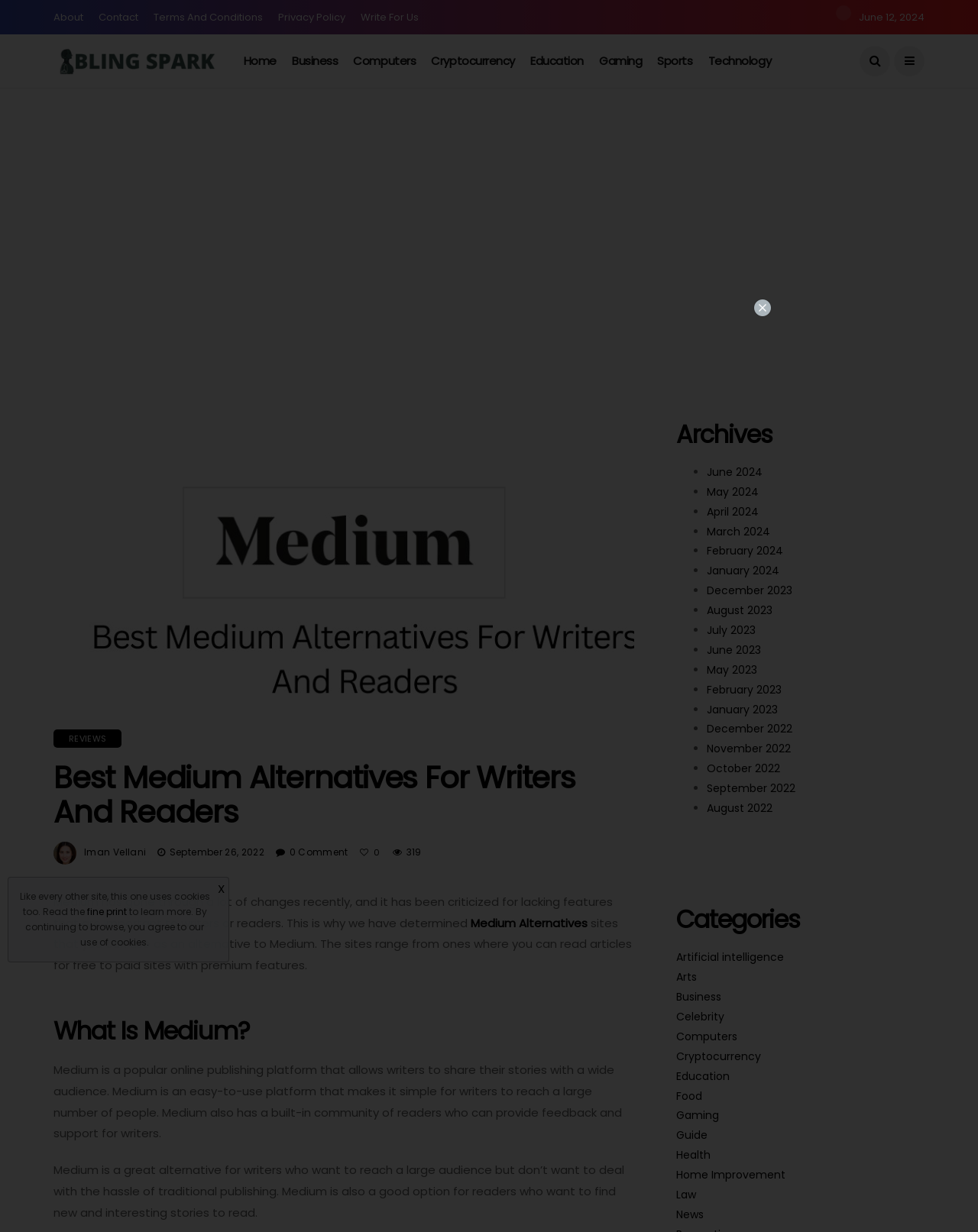Please reply to the following question using a single word or phrase: 
What is the name of the online publishing platform being discussed?

Medium